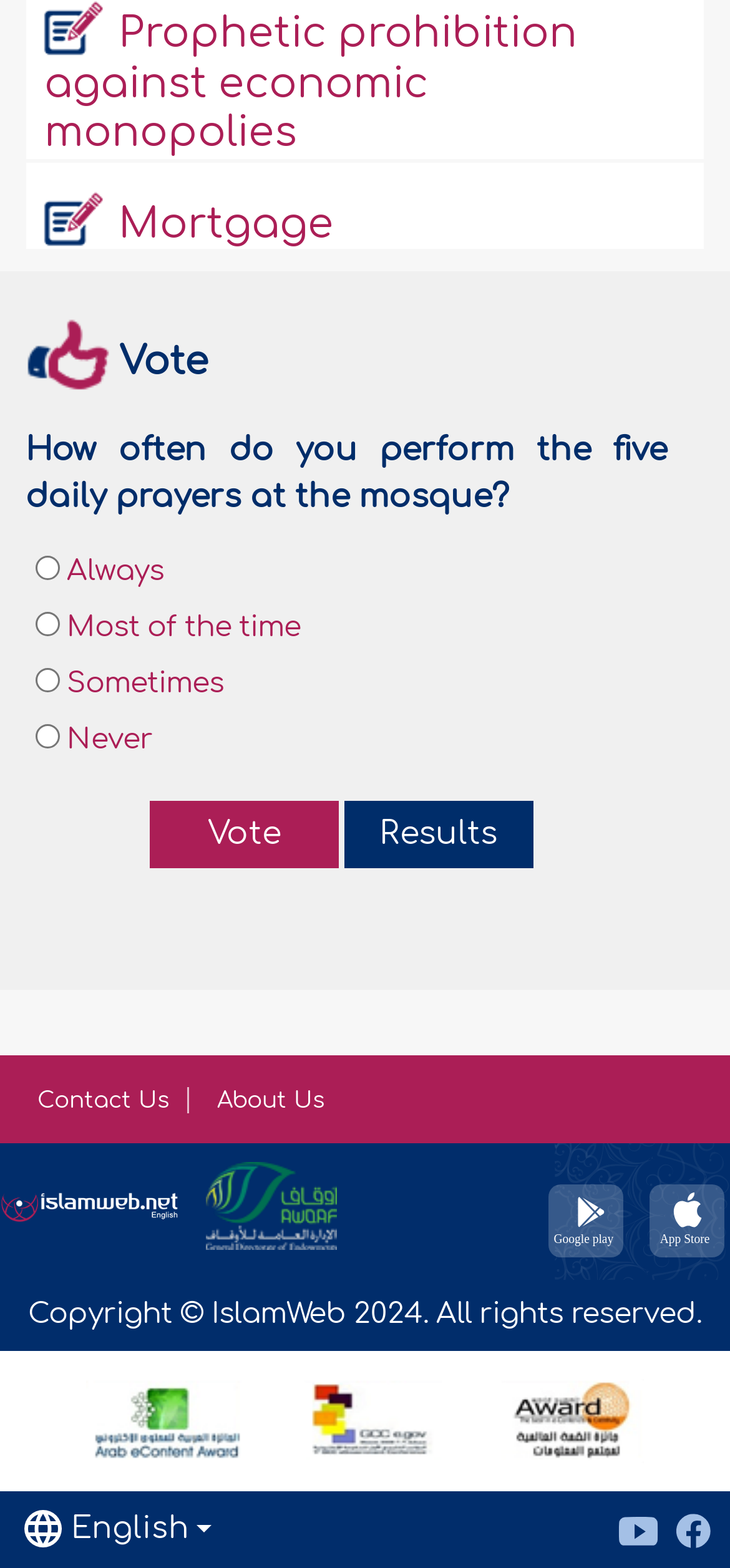Determine the bounding box coordinates for the clickable element required to fulfill the instruction: "Select the 'Always' radio option". Provide the coordinates as four float numbers between 0 and 1, i.e., [left, top, right, bottom].

[0.081, 0.355, 0.225, 0.375]